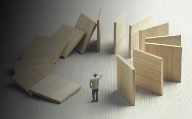What do the wooden panels resemble?
Please provide a comprehensive answer based on the information in the image.

The wooden panels are arranged in a circular pattern, resembling a series of dominoes poised to fall, which creates a sense of impending action or decision.